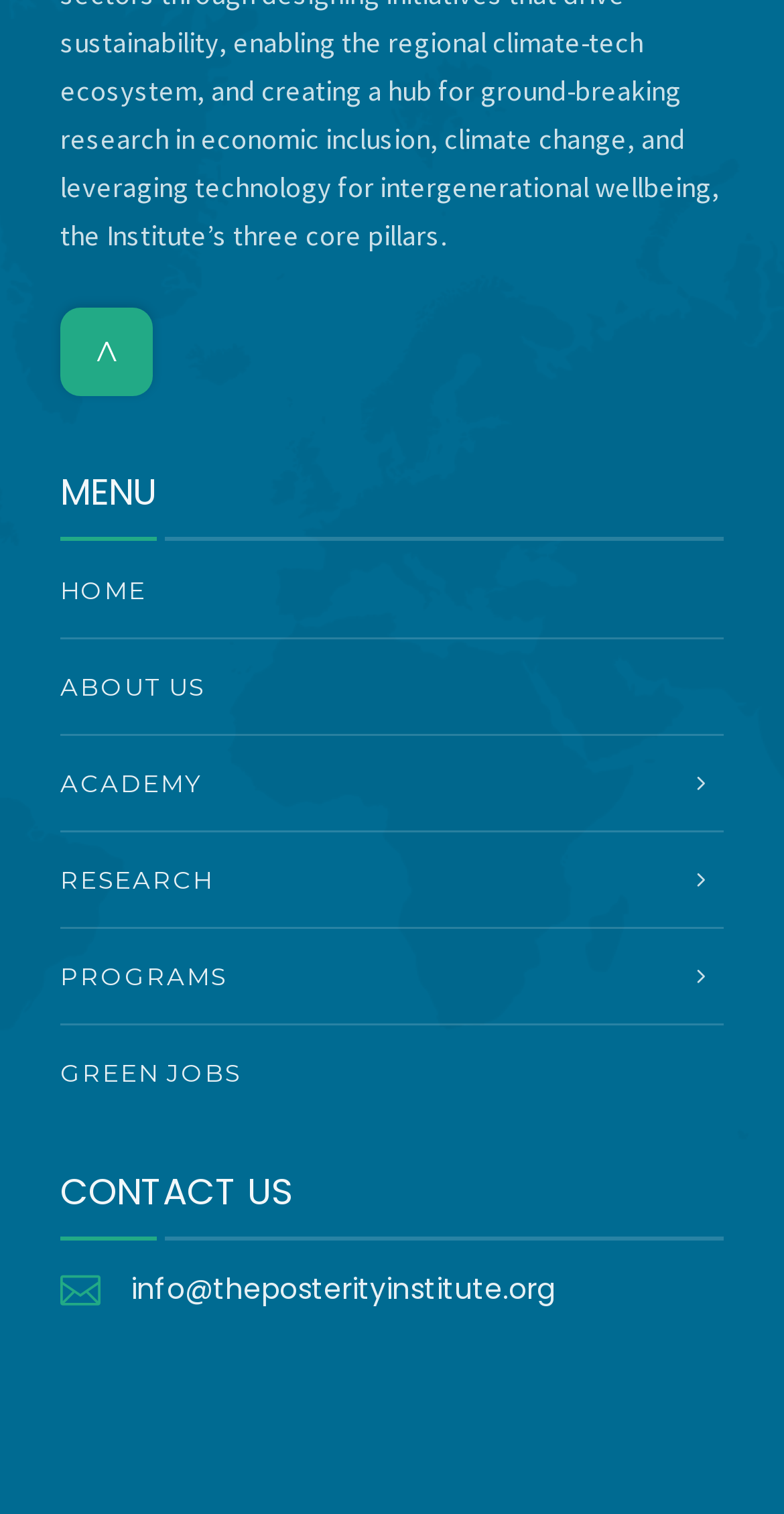How many links are in the menu?
Refer to the image and answer the question using a single word or phrase.

7